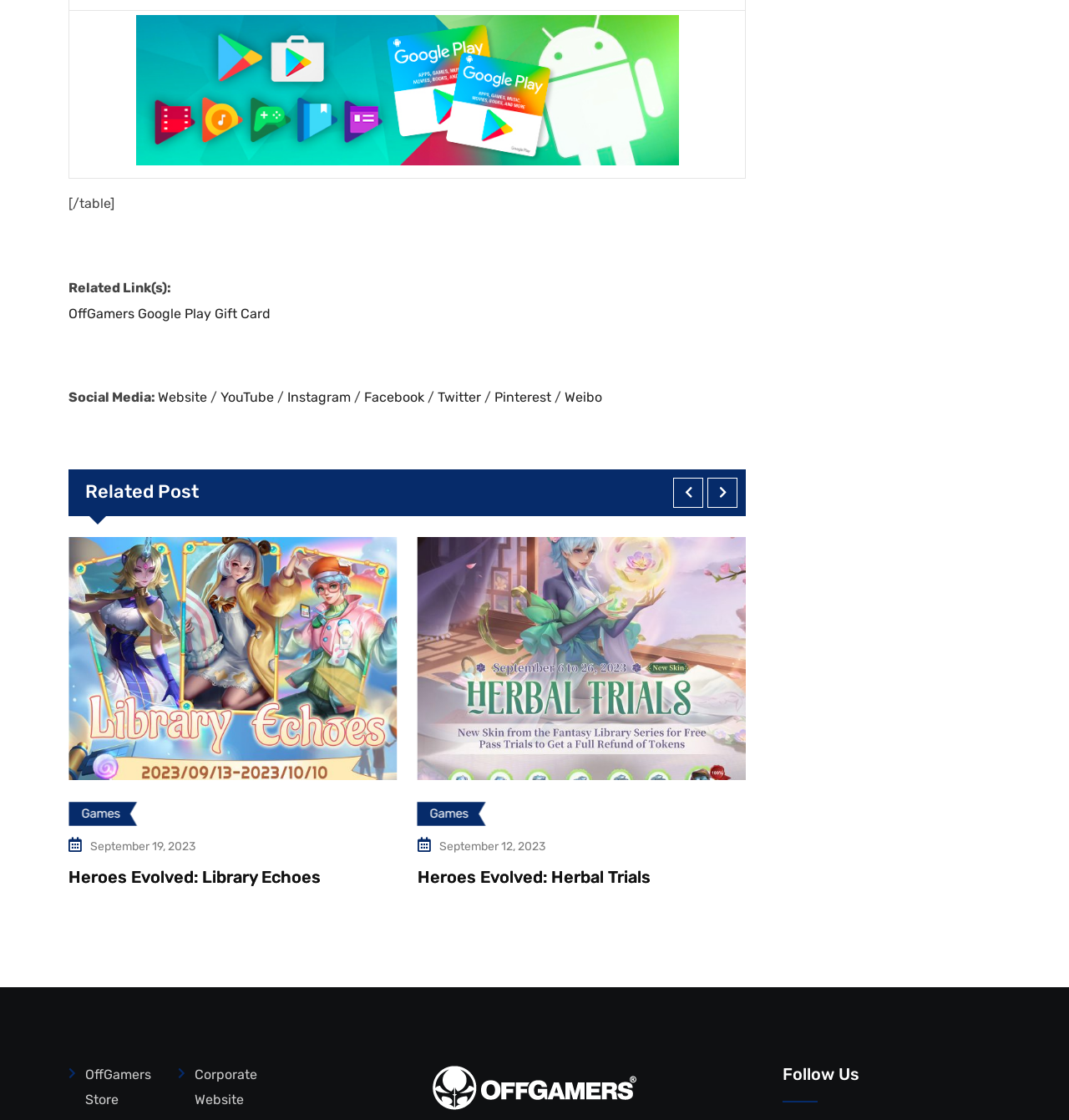Identify the coordinates of the bounding box for the element described below: "Twitter". Return the coordinates as four float numbers between 0 and 1: [left, top, right, bottom].

[0.409, 0.348, 0.45, 0.362]